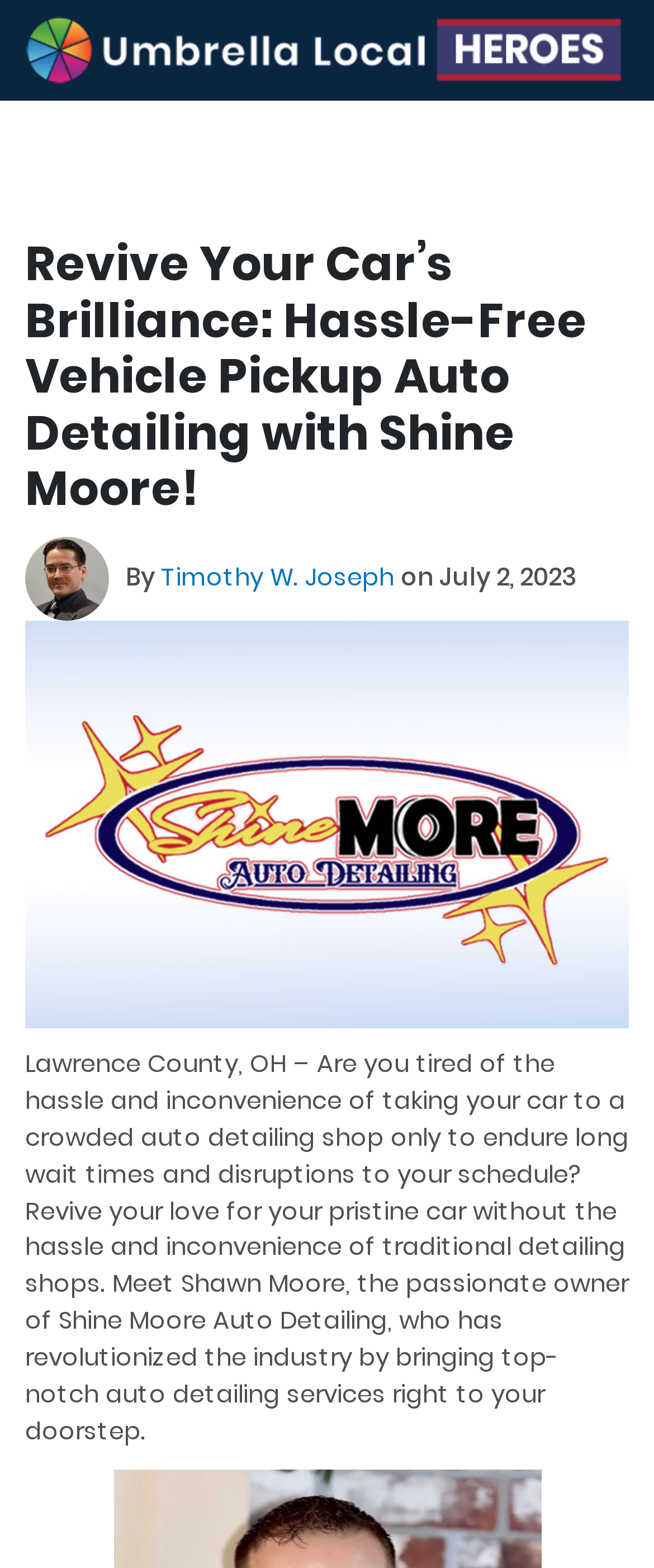Create an elaborate caption that covers all aspects of the webpage.

This webpage is about Shine Moore Auto Detailing, a hassle-free vehicle pickup auto detailing service. At the top, there is a link and a heading that reads "Revive Your Car's Brilliance: Hassle-Free Vehicle Pickup Auto Detailing with Shine Moore!" The heading is centered and takes up most of the width of the page. Below the heading, there is a small image on the left side, followed by the author's name, "Timothy W. Joseph", and the date "July 2, 2023" on the same line. 

On the left side, there is a larger image of "Shine More" that takes up about half of the page's height. To the right of the image, there is a block of text that describes the service, mentioning the inconvenience of traditional detailing shops and introducing Shawn Moore, the owner of Shine Moore Auto Detailing, who offers top-notch auto detailing services at the customer's doorstep. The text is quite long and takes up most of the page's width.